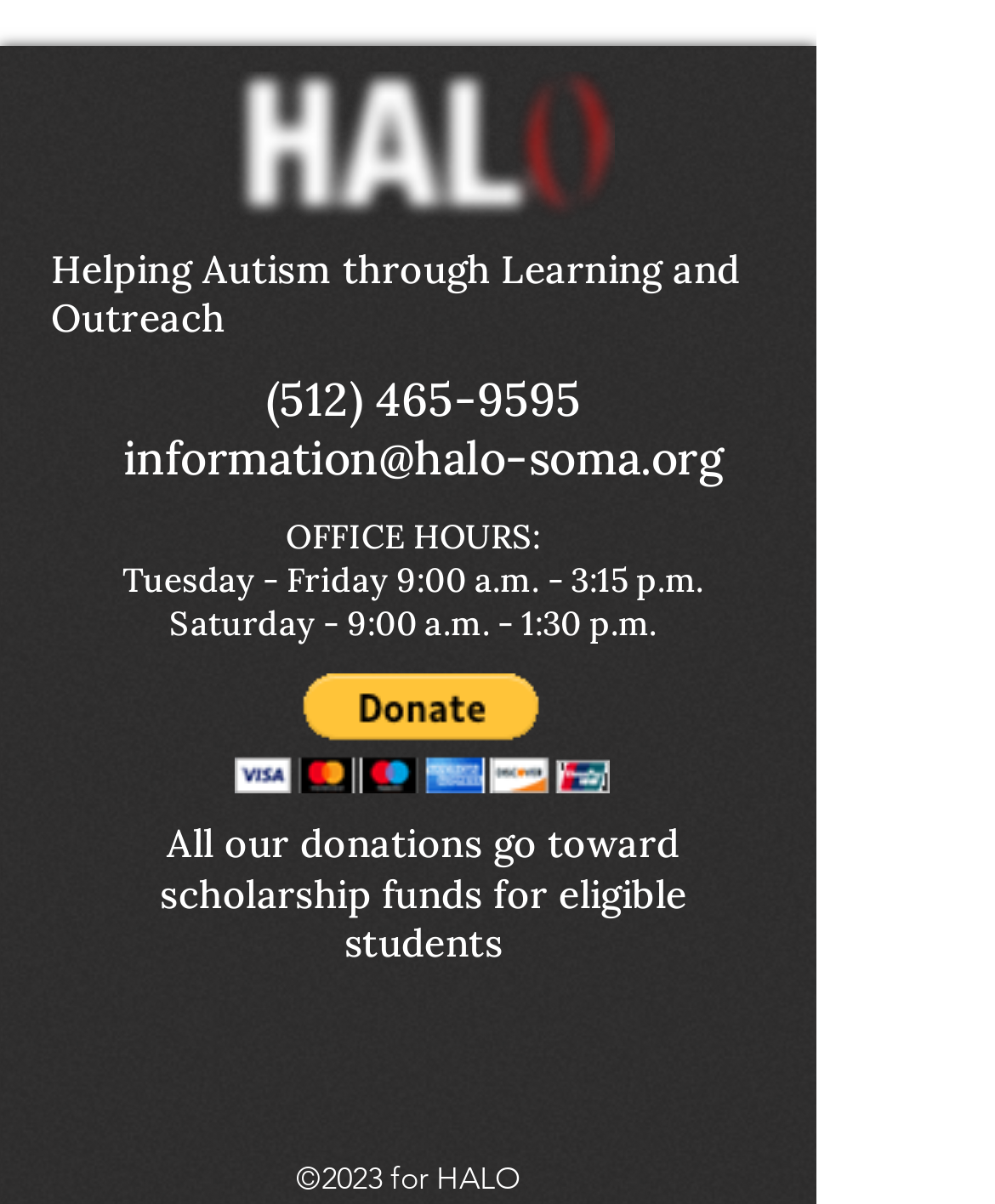What is the phone number of the organization?
Kindly offer a comprehensive and detailed response to the question.

I found the phone number by looking at the top section of the webpage, where the organization's contact information is displayed. The phone number is listed as '(512) 465-9595'.